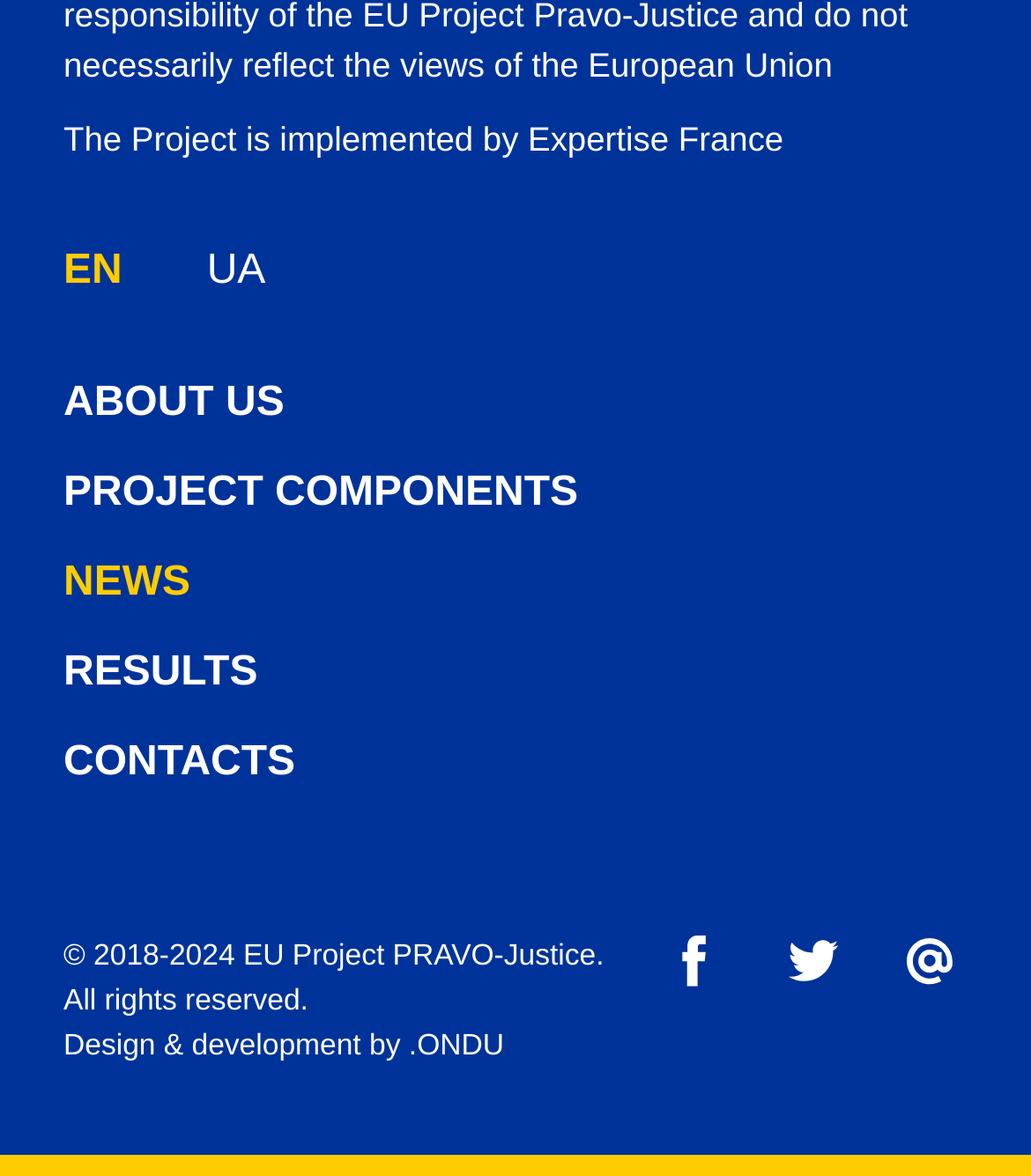Consider the image and give a detailed and elaborate answer to the question: 
What language options are available?

The language options are available at the top of the webpage, with 'EN' and 'UA' links, indicating that the website can be viewed in English and Ukrainian languages respectively.